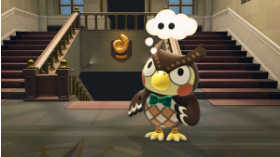Given the content of the image, can you provide a detailed answer to the question?
What shape is the wall decoration?

The ornate wall decoration in the background of the image is shaped like a shell, which adds to the game's aesthetic blend of nature and sophistication.